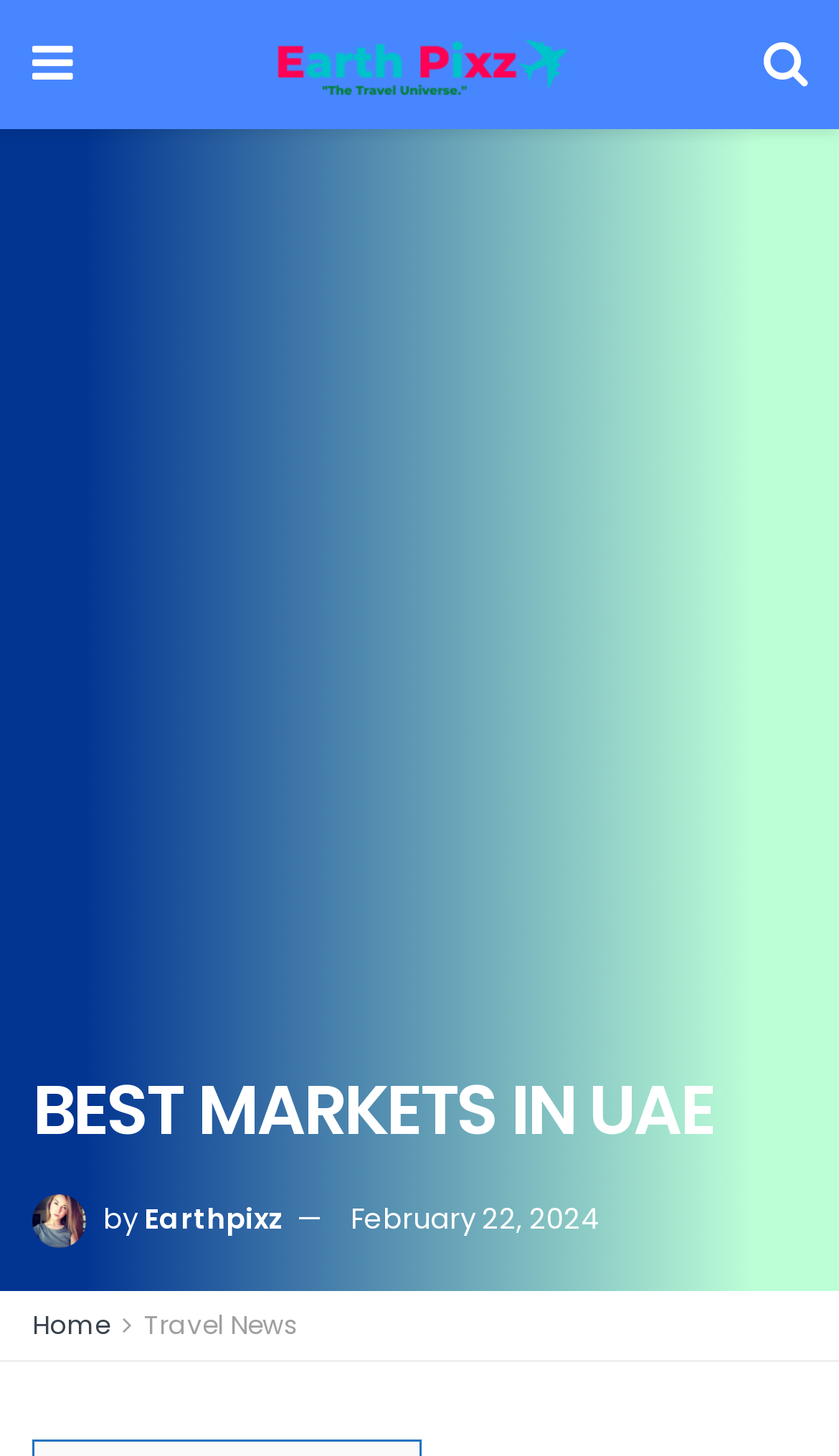Please provide a brief answer to the question using only one word or phrase: 
What is the author of the article?

Earthpixz